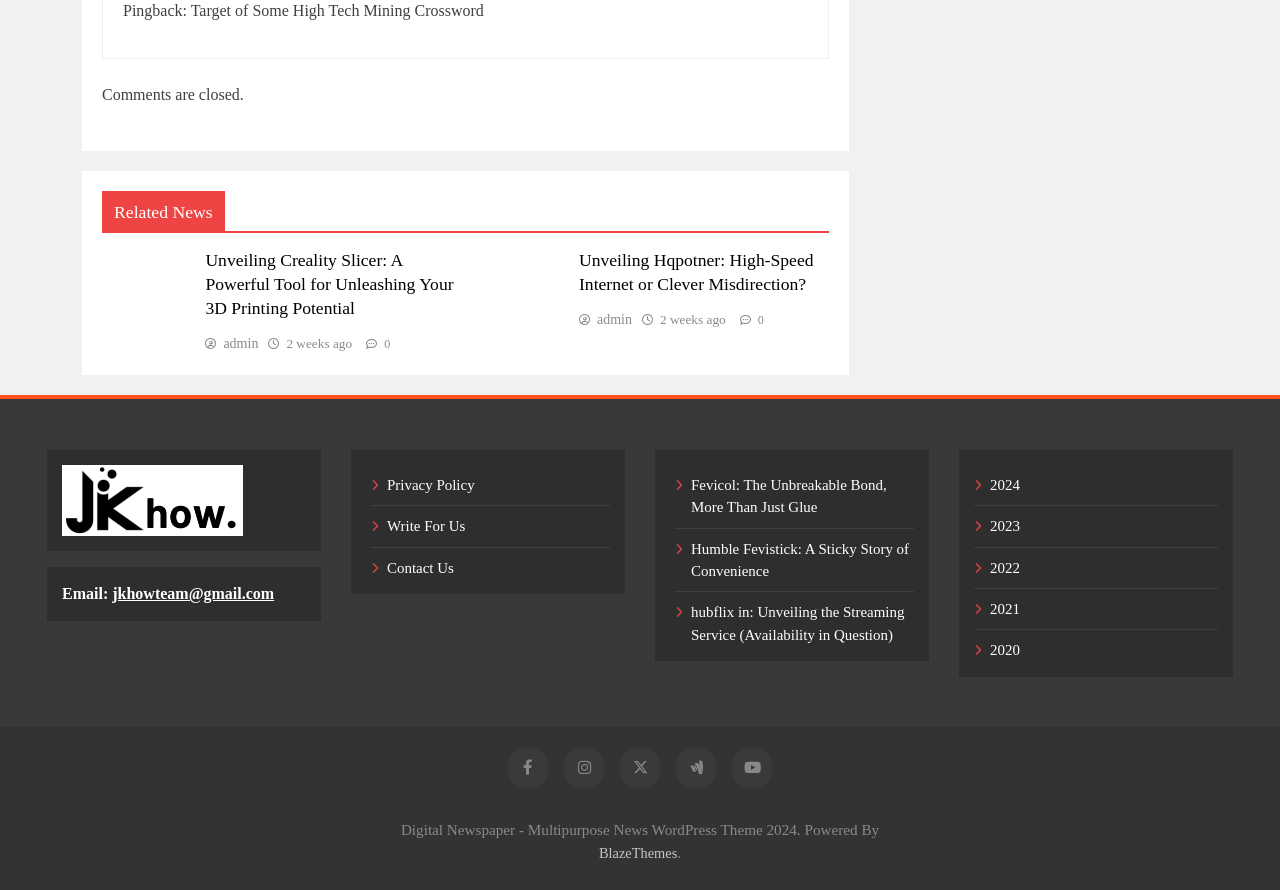How many comments are there on the webpage?
Please ensure your answer is as detailed and informative as possible.

The StaticText element with the text '0' is located near the 'Comments are closed.' text, indicating that there are no comments on the webpage.